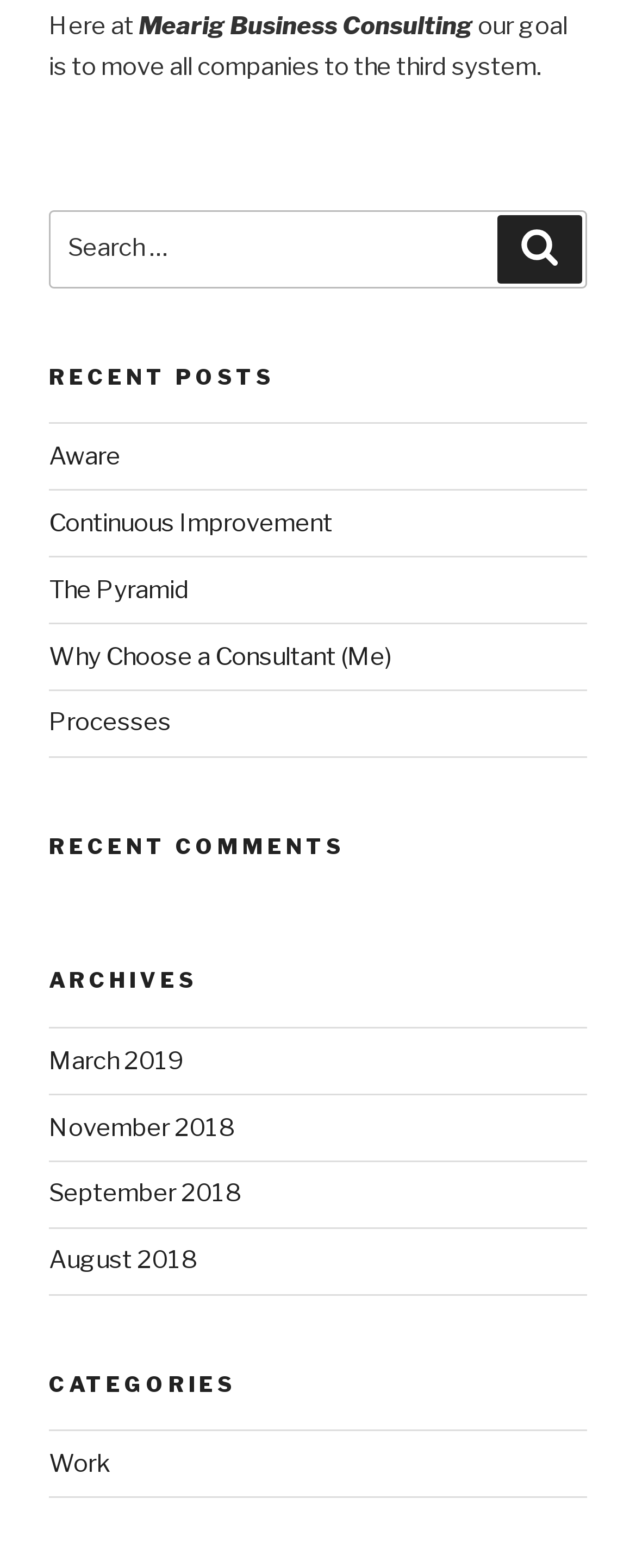Calculate the bounding box coordinates for the UI element based on the following description: "Processes". Ensure the coordinates are four float numbers between 0 and 1, i.e., [left, top, right, bottom].

[0.077, 0.452, 0.269, 0.47]